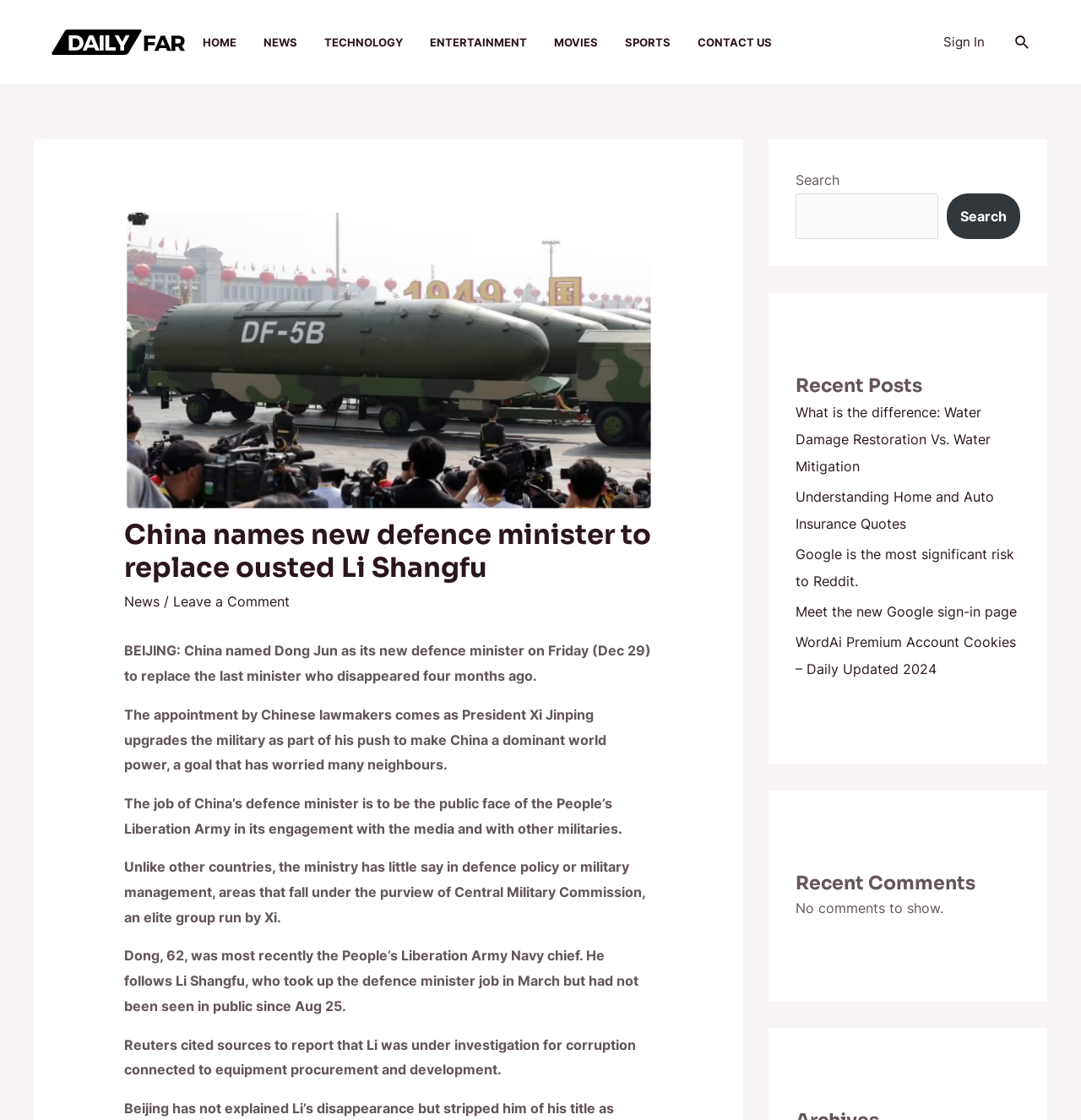Determine the bounding box coordinates for the element that should be clicked to follow this instruction: "Search for something". The coordinates should be given as four float numbers between 0 and 1, in the format [left, top, right, bottom].

[0.736, 0.173, 0.868, 0.214]